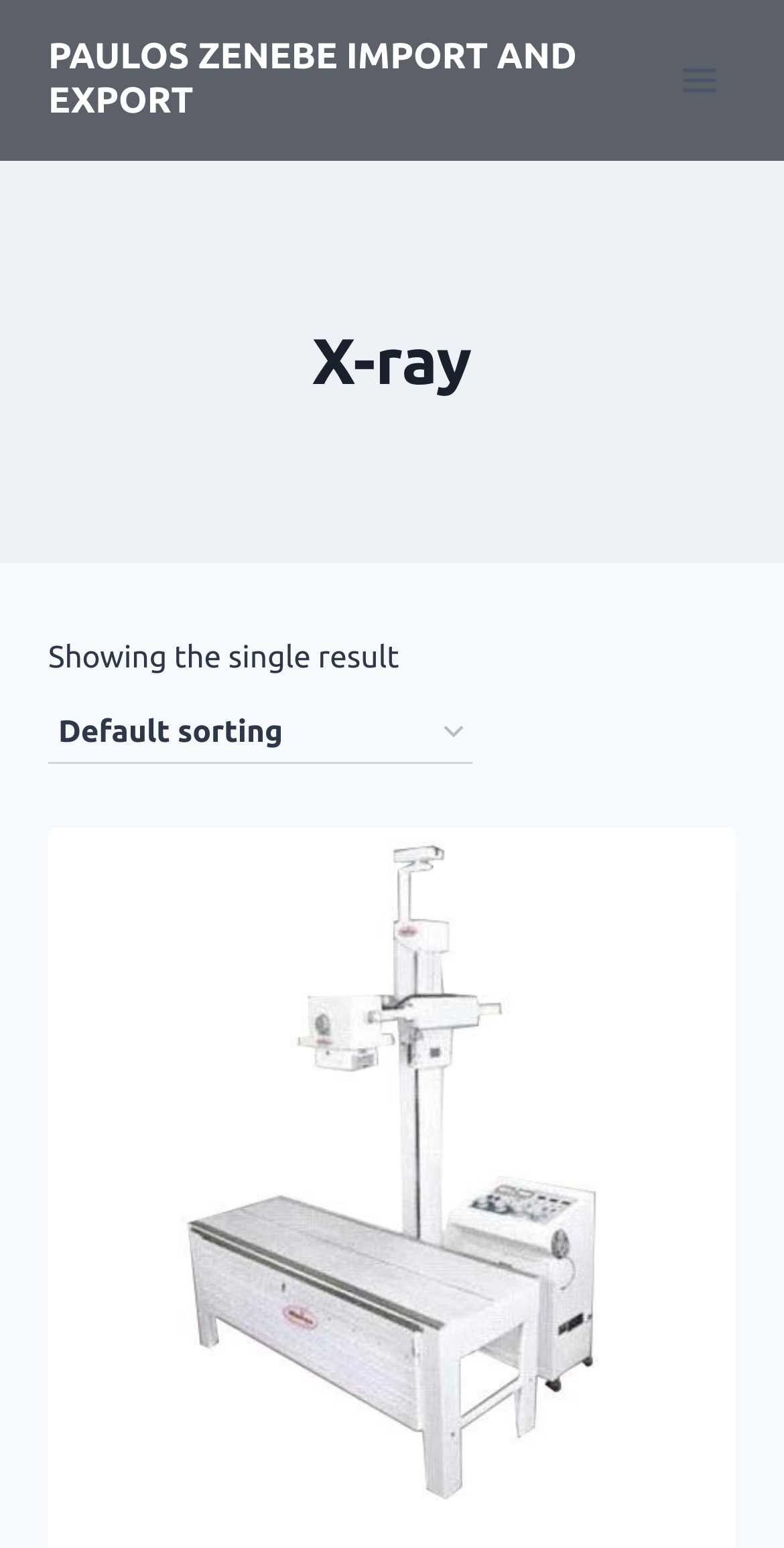What is the purpose of the link at the bottom?
Please interpret the details in the image and answer the question thoroughly.

The link at the bottom of the page does not have any descriptive text, so its purpose is unclear. It may be a navigation link or a link to additional information.